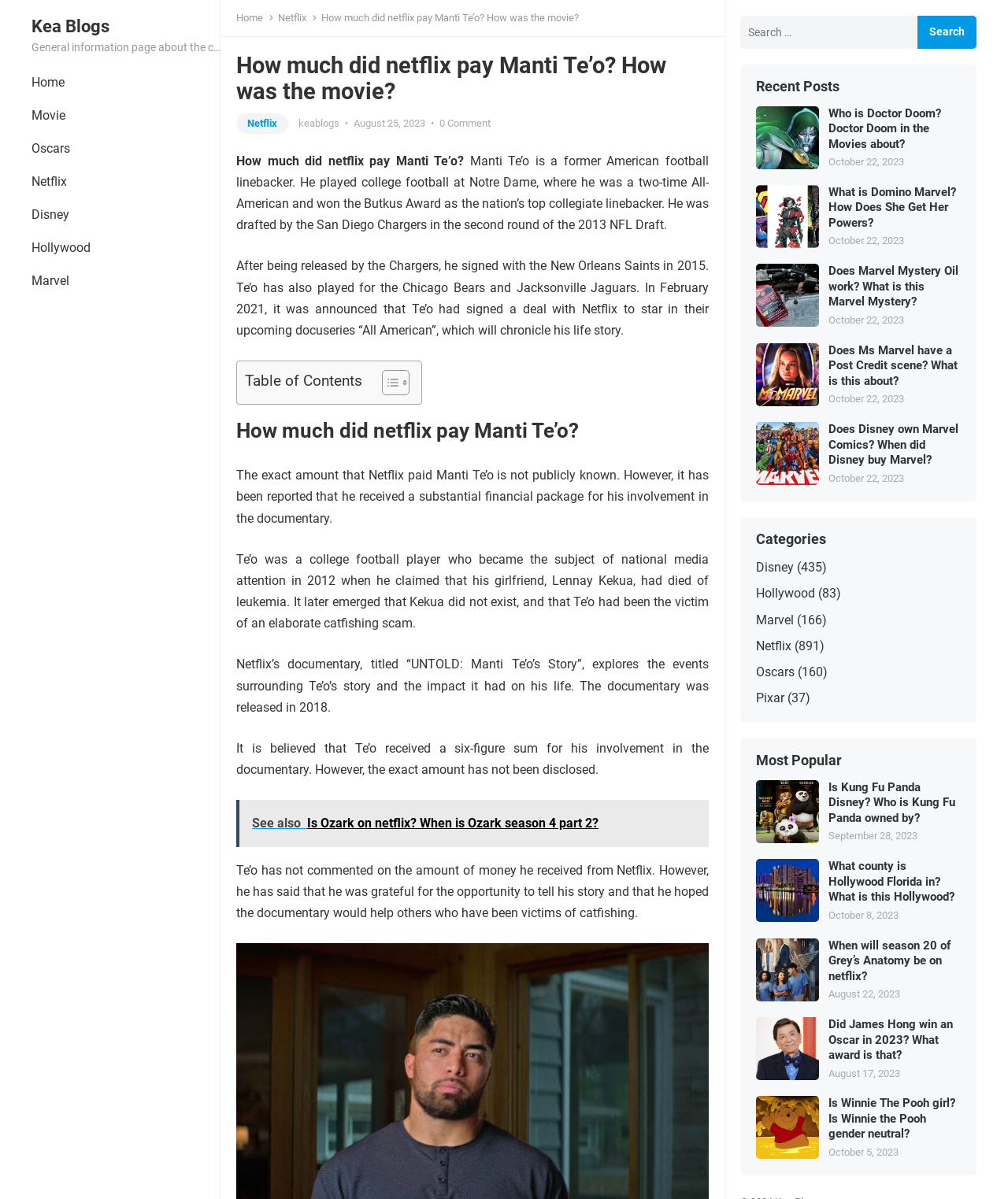Specify the bounding box coordinates (top-left x, top-left y, bottom-right x, bottom-right y) of the UI element in the screenshot that matches this description: Hollywood

[0.016, 0.193, 0.105, 0.221]